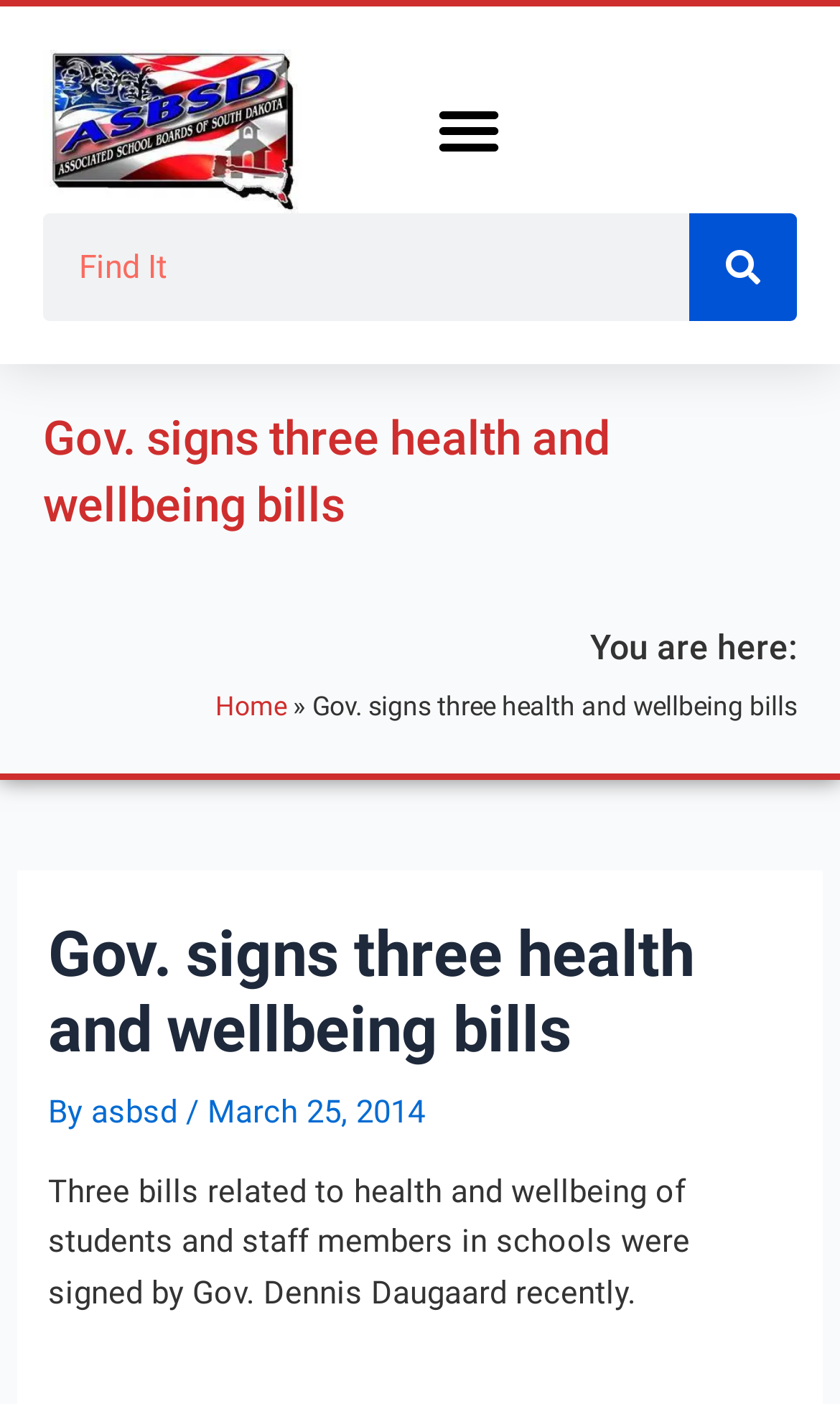Answer the following inquiry with a single word or phrase:
How many links are in the breadcrumb navigation?

2